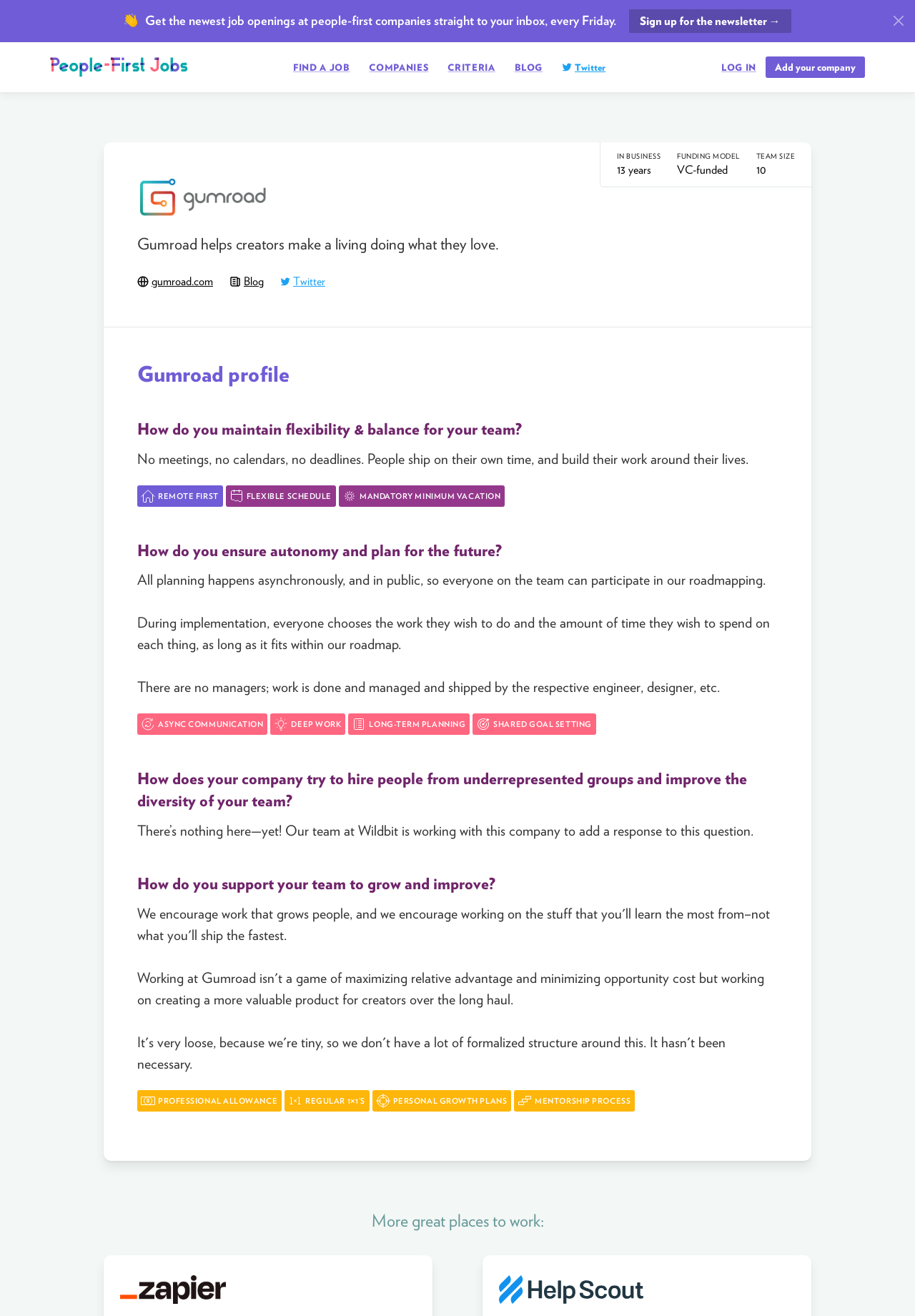Can you find the bounding box coordinates for the element that needs to be clicked to execute this instruction: "Add your company"? The coordinates should be given as four float numbers between 0 and 1, i.e., [left, top, right, bottom].

[0.837, 0.043, 0.945, 0.059]